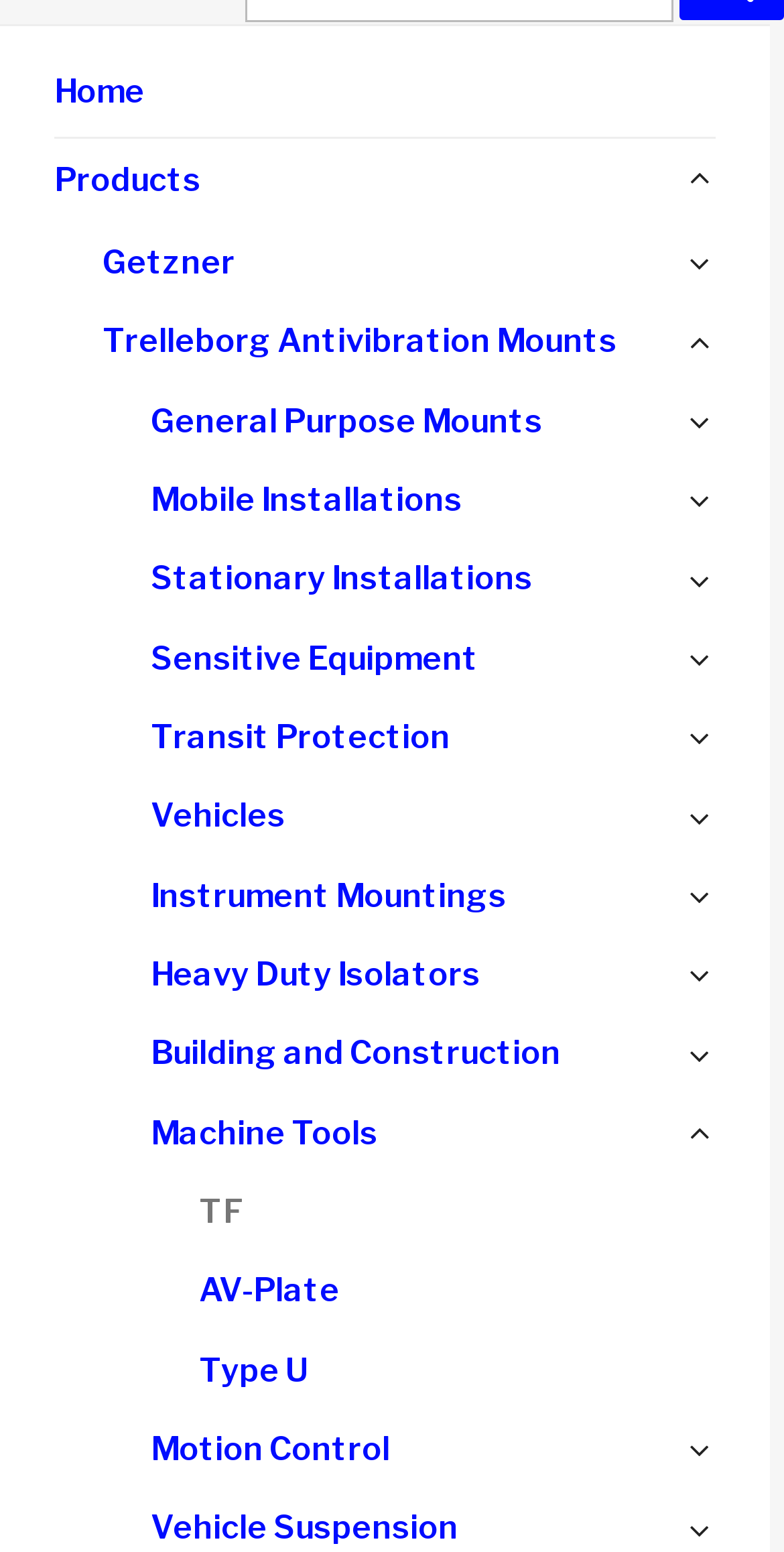Using the provided element description "Transit Protection", determine the bounding box coordinates of the UI element.

[0.193, 0.45, 0.913, 0.501]